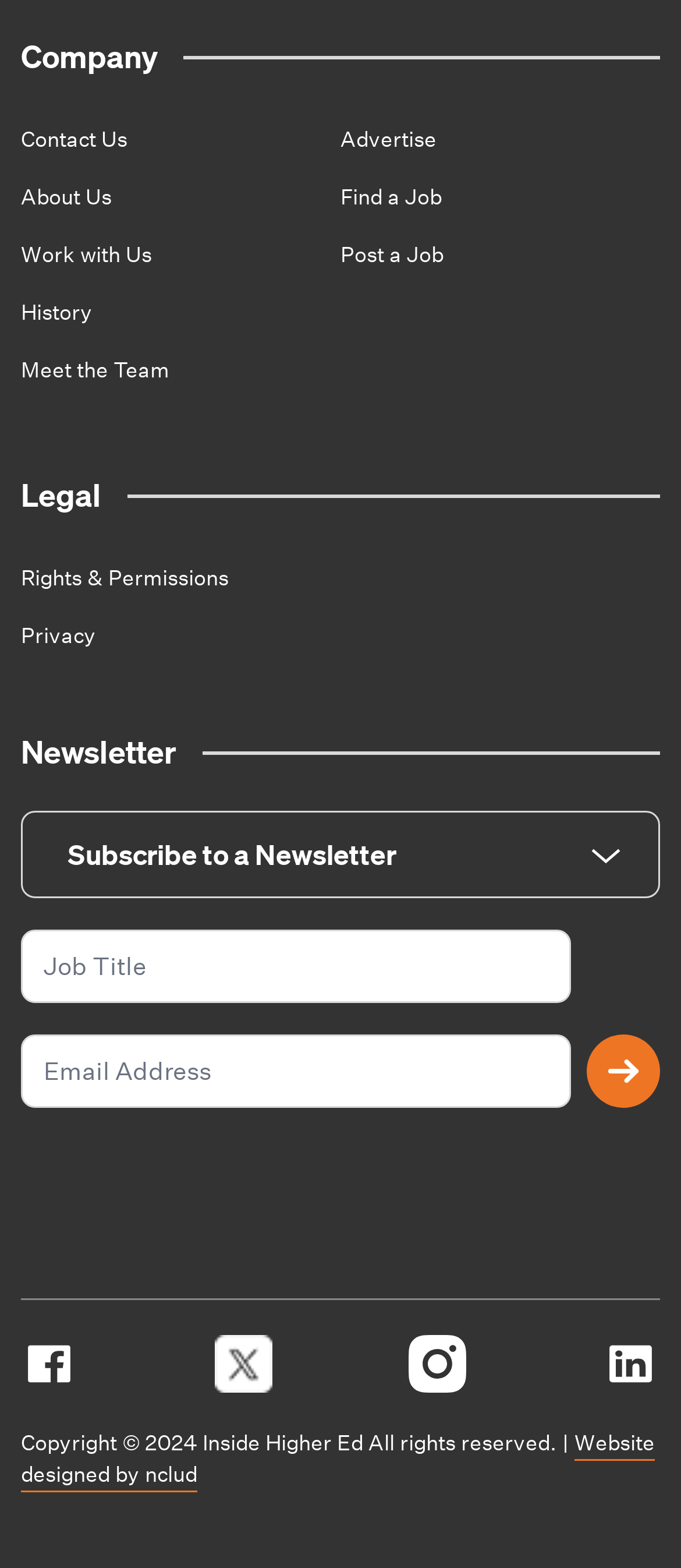What is the purpose of the button at the bottom left?
Can you offer a detailed and complete answer to this question?

I looked at the button at the bottom left and saw that it is labeled 'Subscribe to a Newsletter', which suggests that its purpose is to allow users to subscribe to a newsletter.